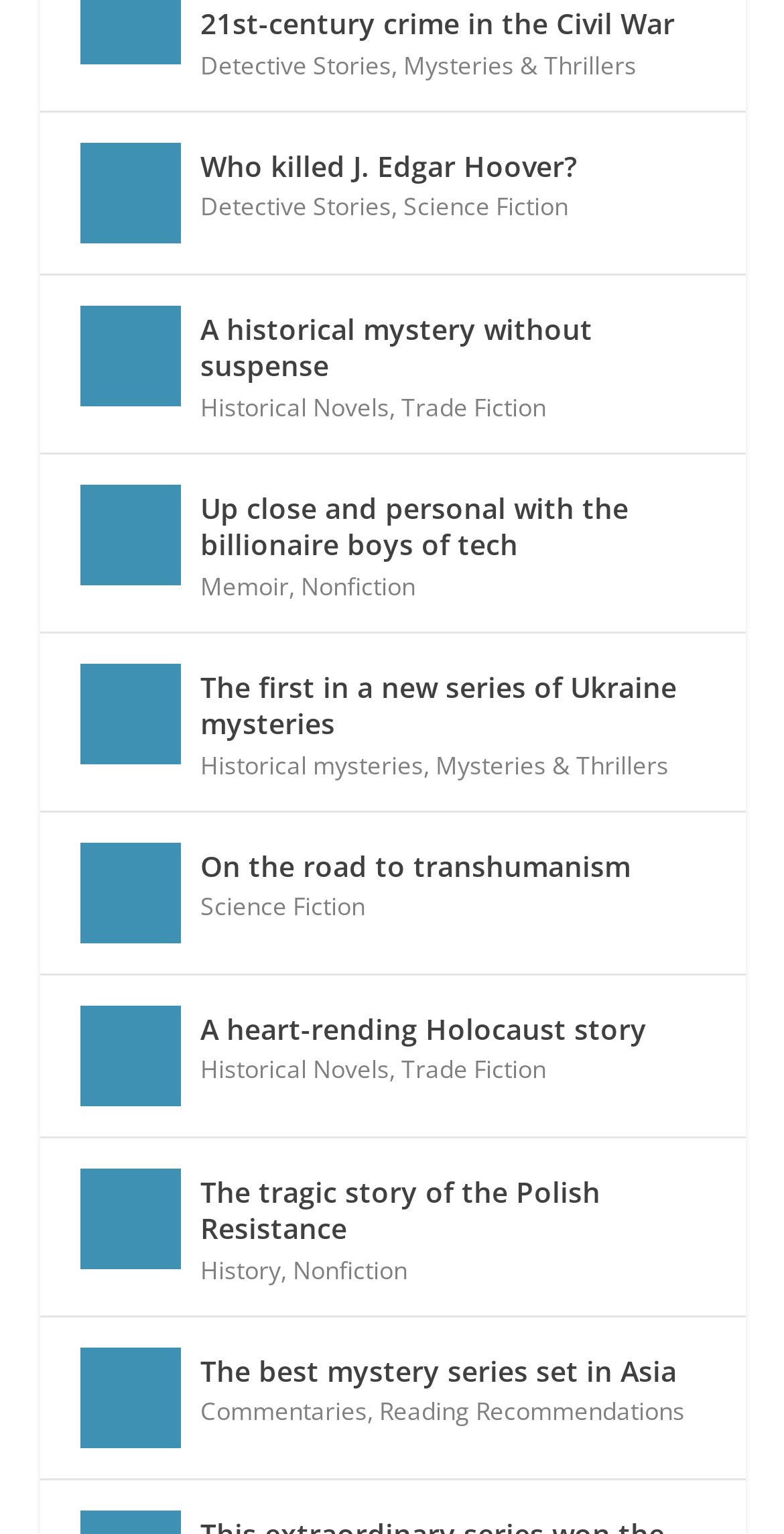Determine the bounding box coordinates for the HTML element described here: "Mysteries & Thrillers".

[0.514, 0.031, 0.812, 0.053]